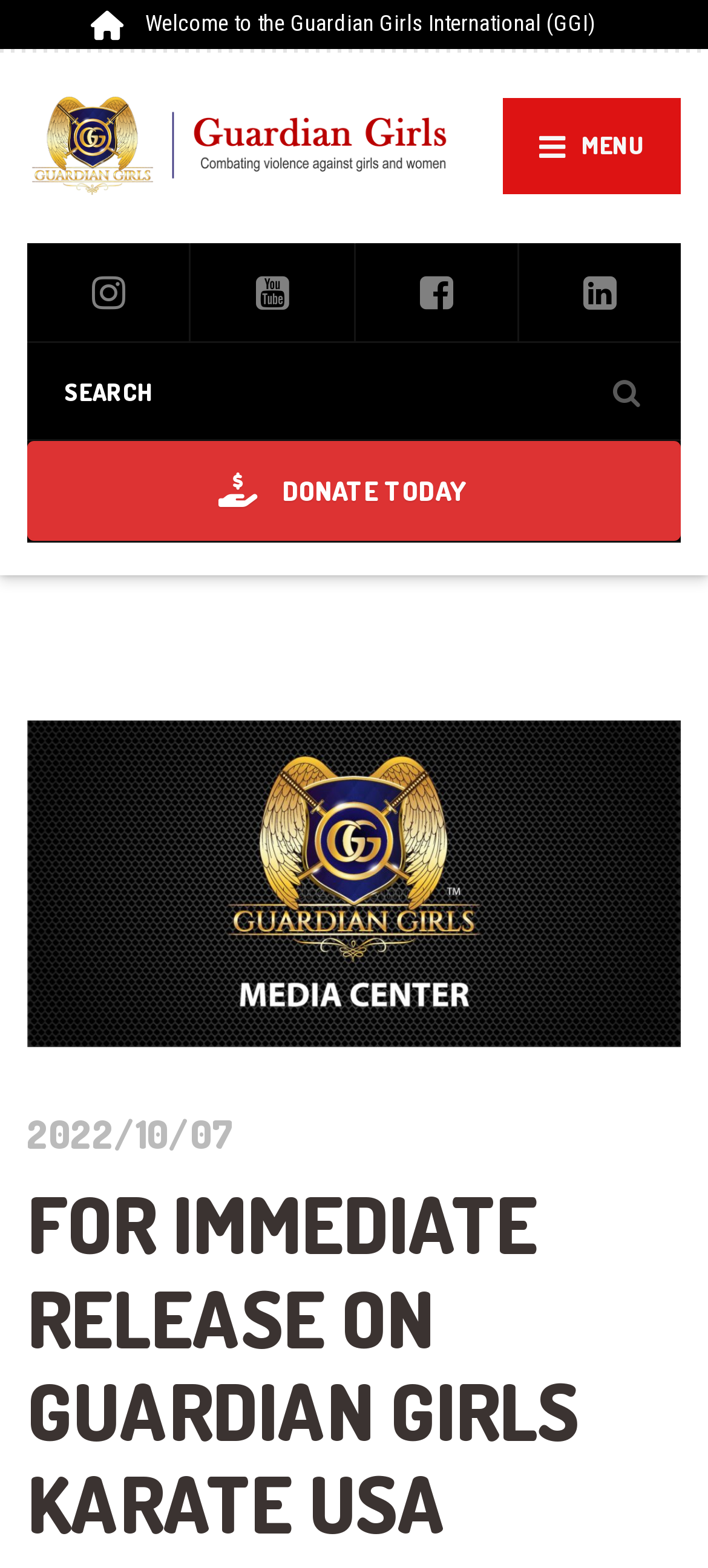Look at the image and write a detailed answer to the question: 
What is the purpose of the button with '' icon?

The button with the '' icon is a MENU button, which is likely to open a menu or navigation section on the webpage.